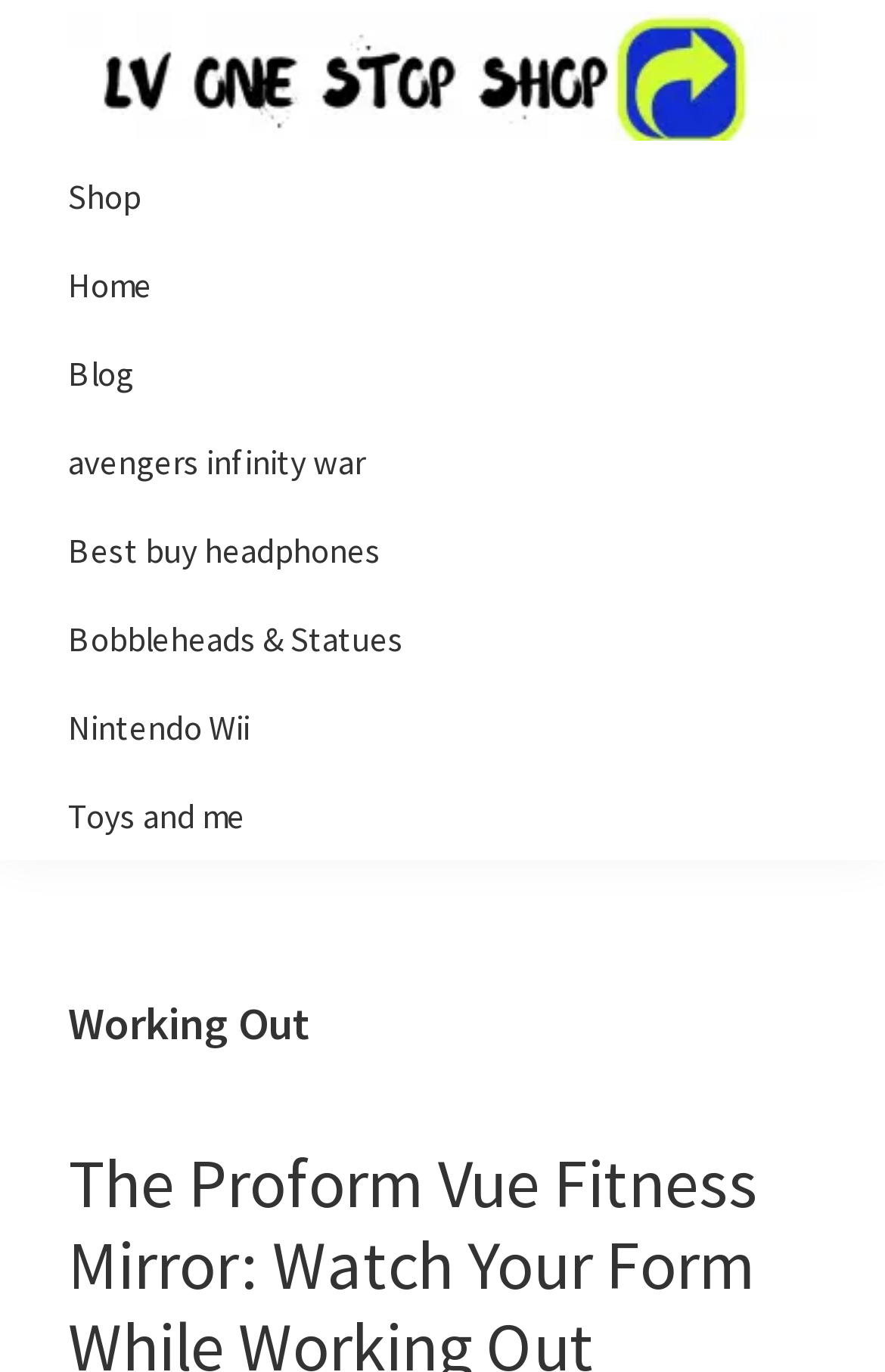What are the main navigation categories?
Provide a short answer using one word or a brief phrase based on the image.

Shop, Home, Blog